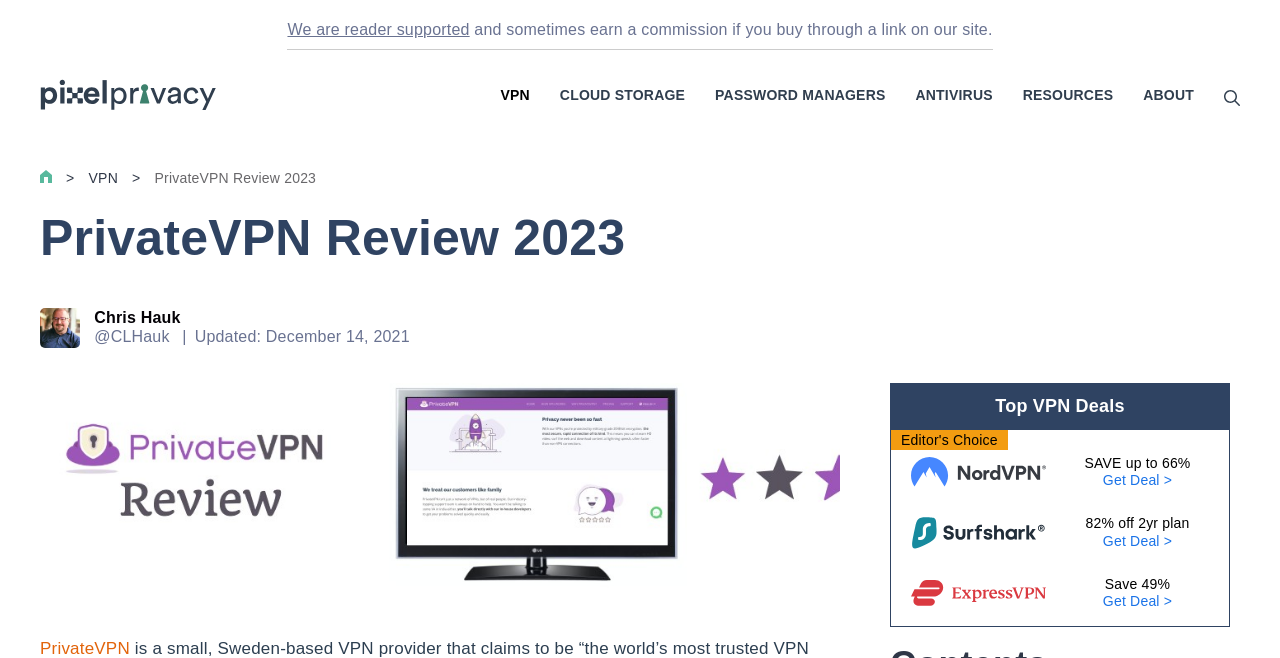Please specify the bounding box coordinates in the format (top-left x, top-left y, bottom-right x, bottom-right y), with all values as floating point numbers between 0 and 1. Identify the bounding box of the UI element described by: Save 49% Get Deal >

[0.696, 0.86, 0.96, 0.943]